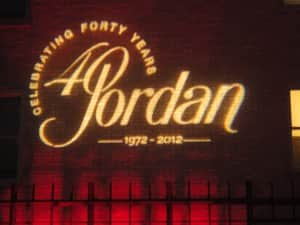What type of event is depicted in the image?
Can you give a detailed and elaborate answer to the question?

The scene is infused with warm lighting, highlighting the celebratory atmosphere of the event, which was likely attended by wine enthusiasts and connoisseurs alike, indicating that the event depicted in the image is an anniversary celebration.